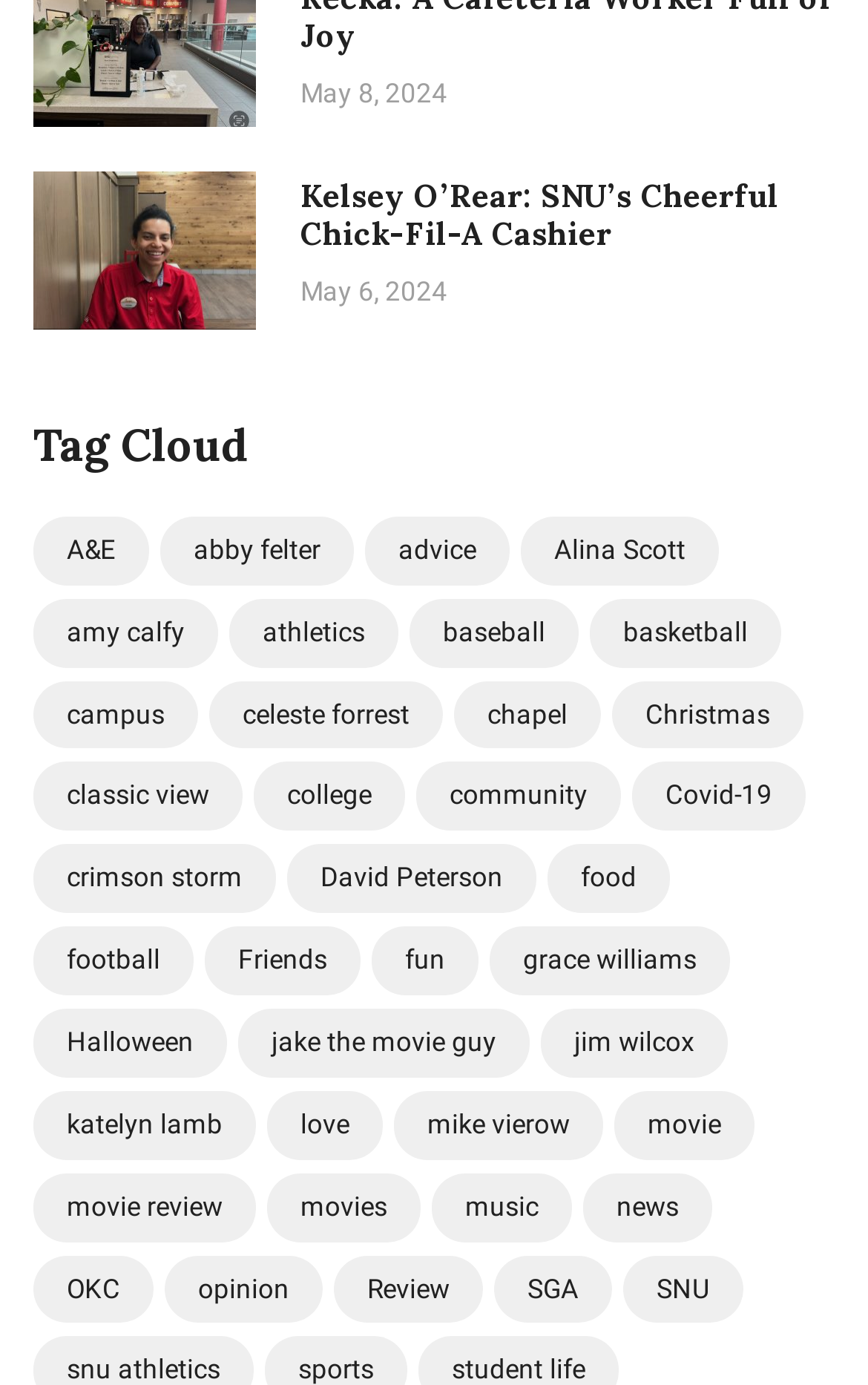What is the category with the most items in the Tag Cloud?
Give a single word or phrase as your answer by examining the image.

opinion